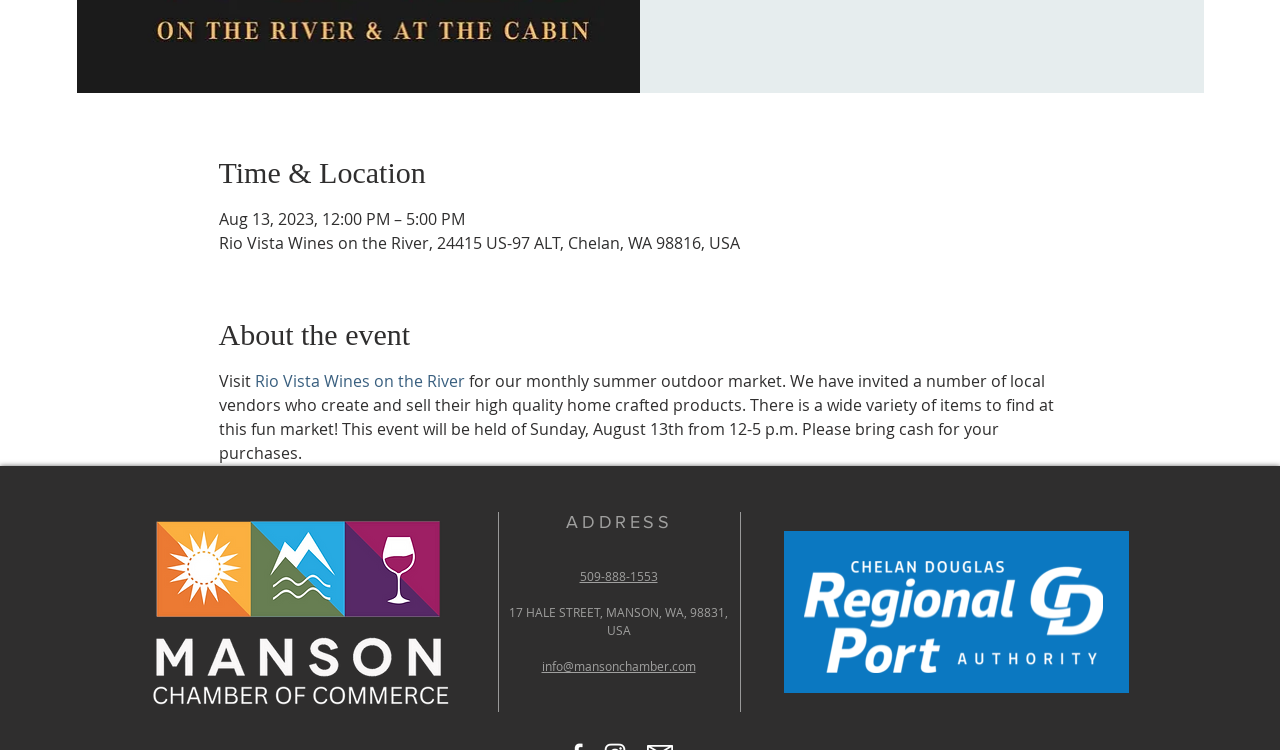Locate the bounding box coordinates of the UI element described by: "info@mansonchamber.com". The bounding box coordinates should consist of four float numbers between 0 and 1, i.e., [left, top, right, bottom].

[0.423, 0.877, 0.543, 0.899]